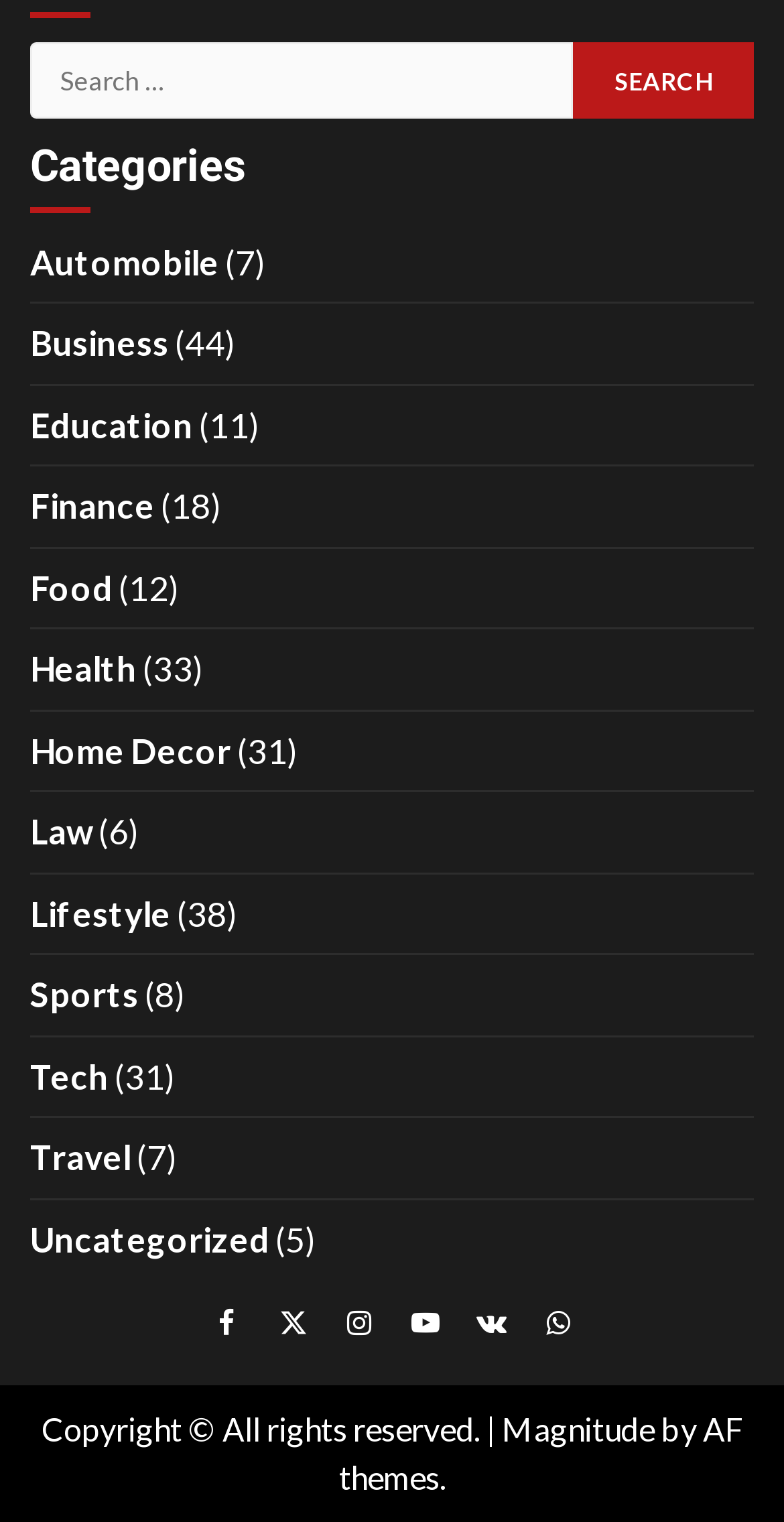Identify the bounding box coordinates of the clickable region required to complete the instruction: "Explore Education category". The coordinates should be given as four float numbers within the range of 0 and 1, i.e., [left, top, right, bottom].

[0.038, 0.265, 0.246, 0.293]